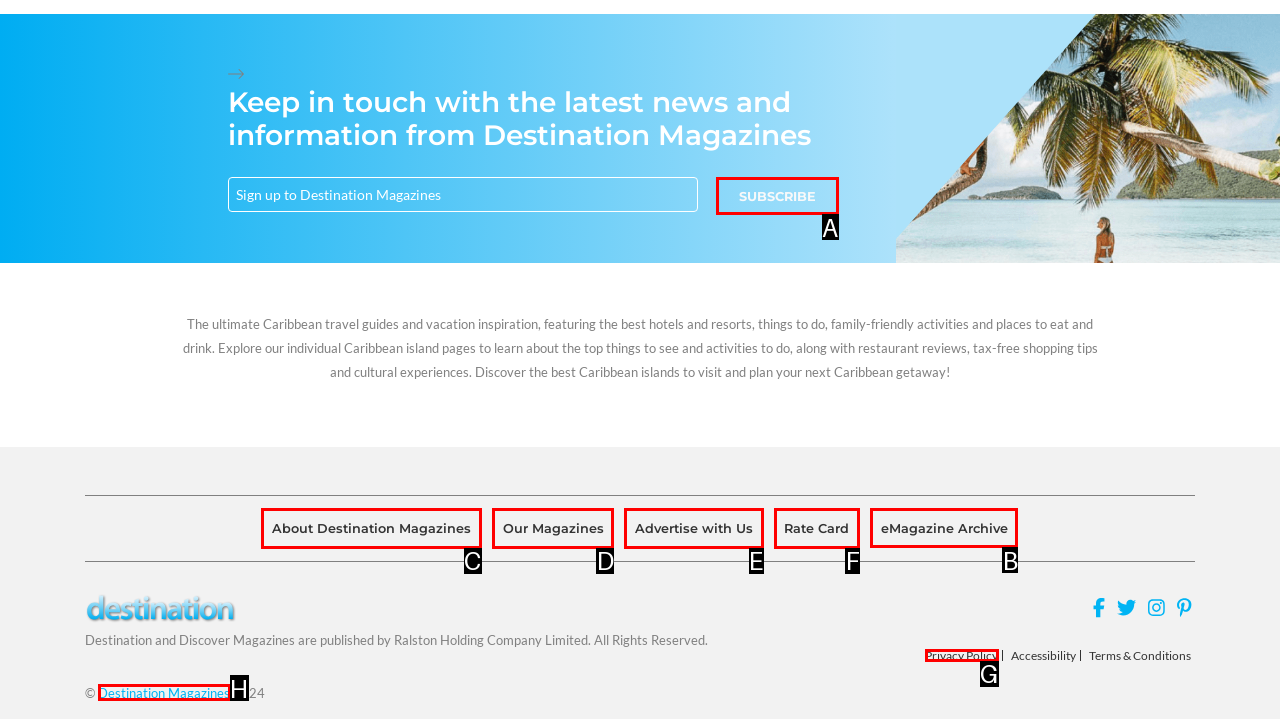Determine which element should be clicked for this task: View the eMagazine Archive
Answer with the letter of the selected option.

B